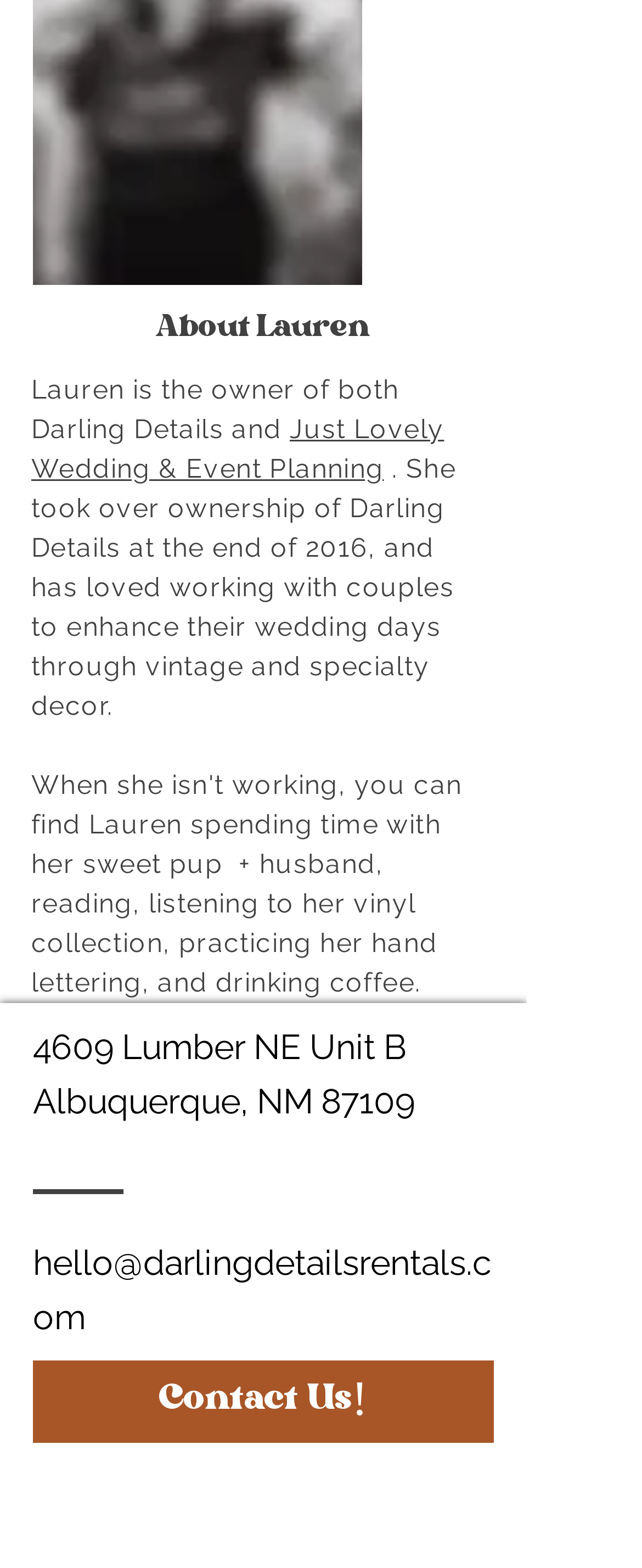Bounding box coordinates are specified in the format (top-left x, top-left y, bottom-right x, bottom-right y). All values are floating point numbers bounded between 0 and 1. Please provide the bounding box coordinate of the region this sentence describes: aria-label="Pinterest - Grey Circle"

[0.367, 0.931, 0.456, 0.967]